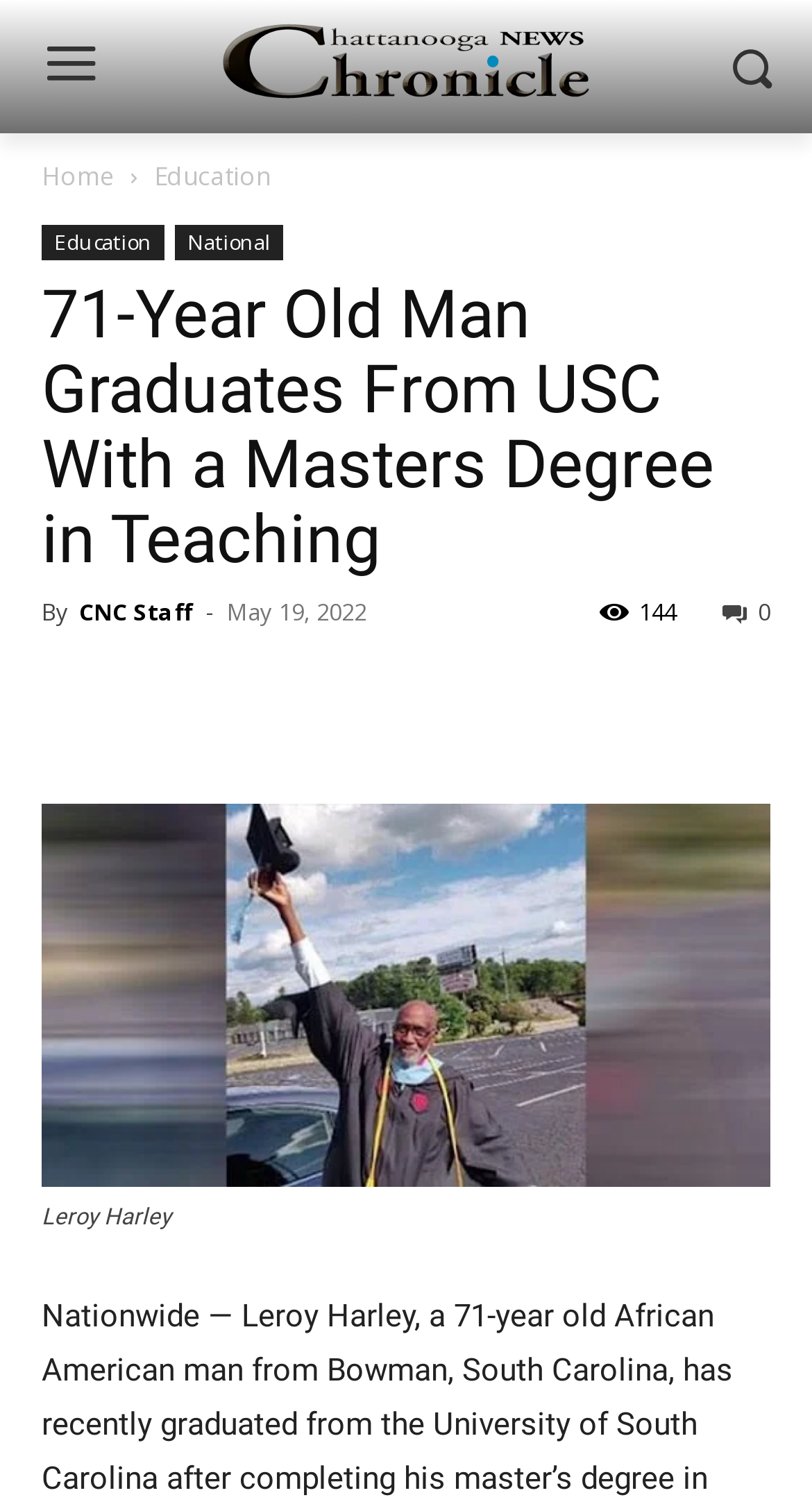Please identify the bounding box coordinates of the clickable area that will fulfill the following instruction: "share the article on social media". The coordinates should be in the format of four float numbers between 0 and 1, i.e., [left, top, right, bottom].

[0.89, 0.394, 0.949, 0.415]